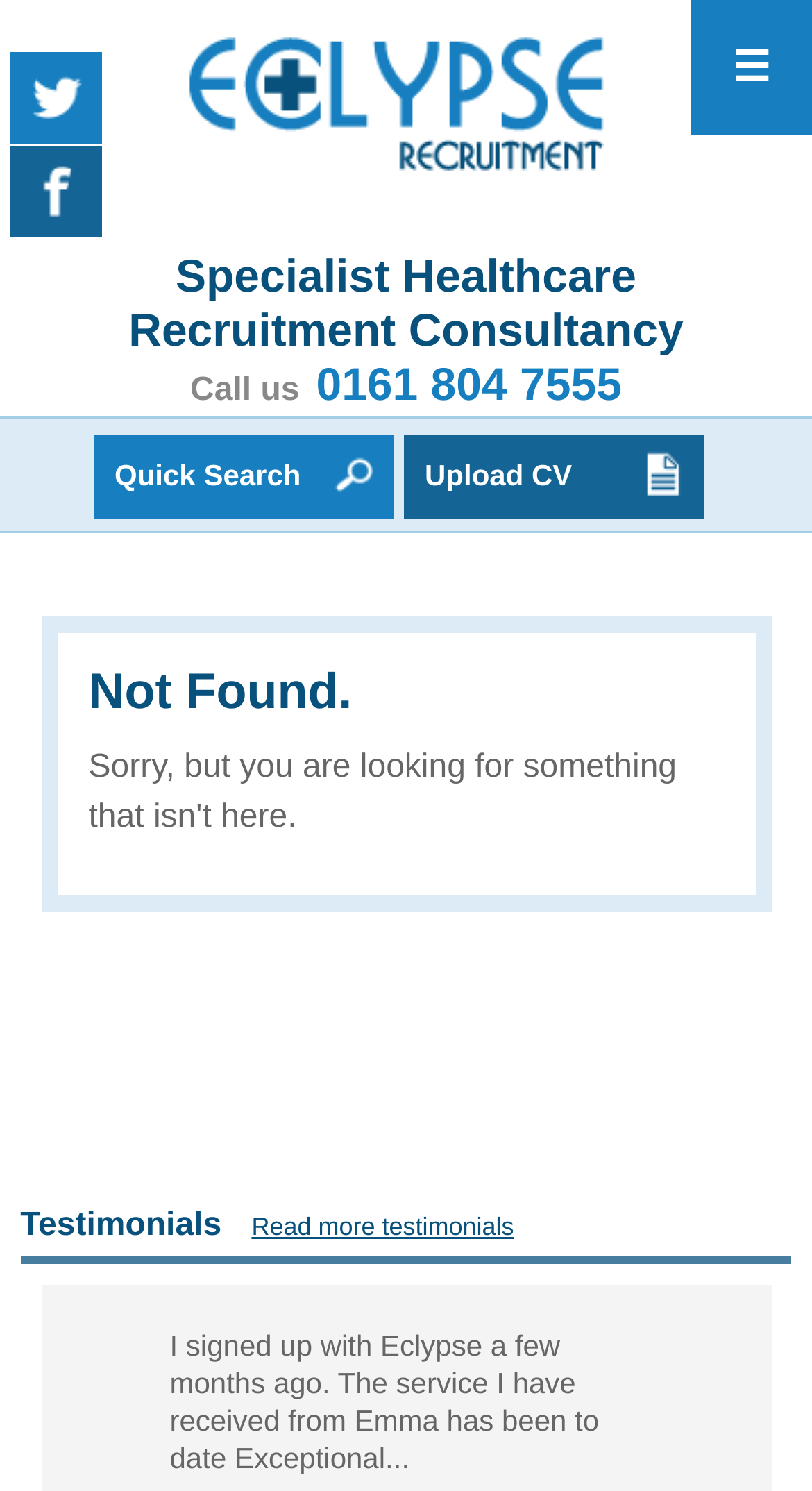Based on the provided description, "Facebook Page", find the bounding box of the corresponding UI element in the screenshot.

[0.013, 0.098, 0.126, 0.159]